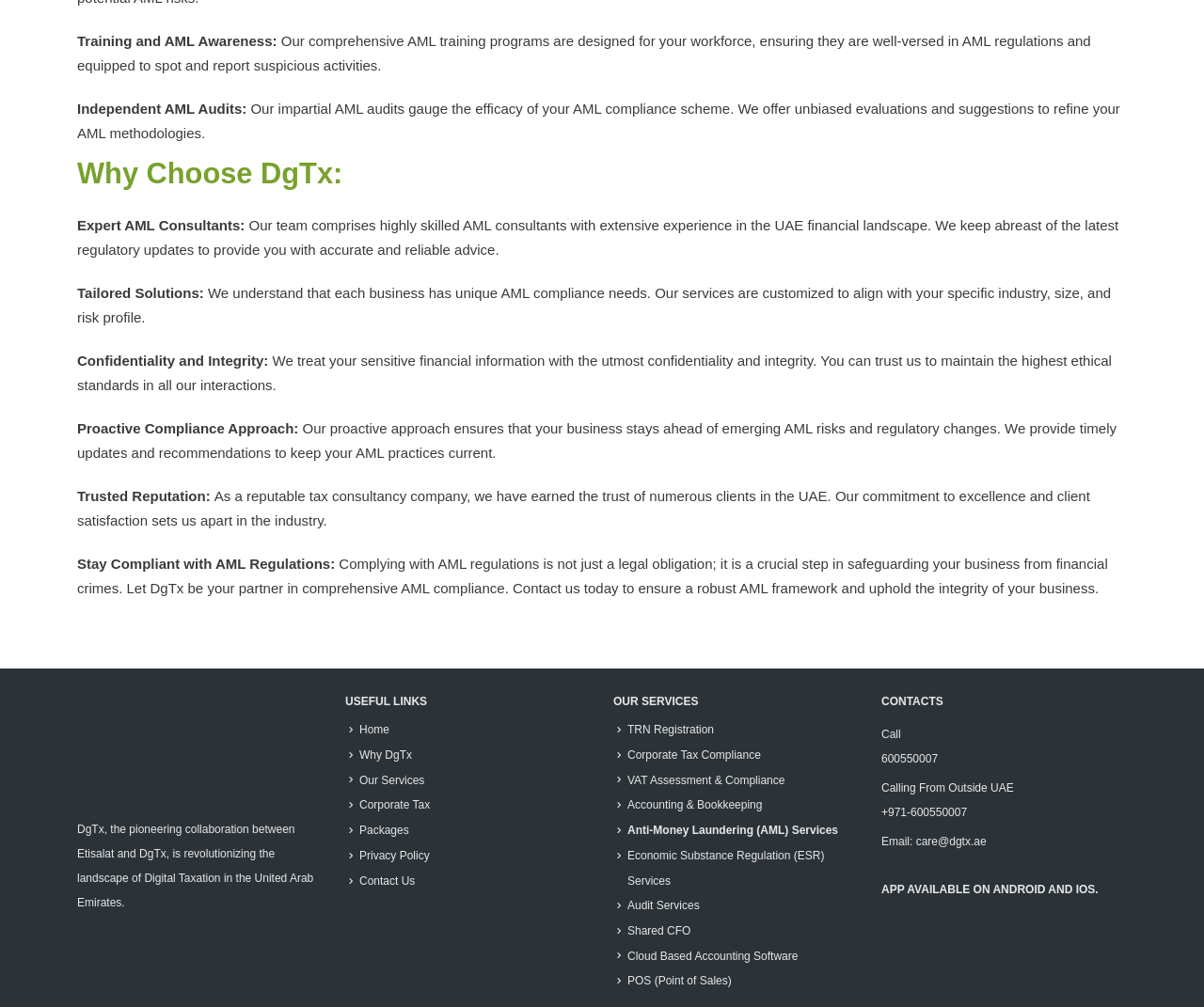What is the importance of complying with AML regulations? Based on the screenshot, please respond with a single word or phrase.

Safeguard business from financial crimes